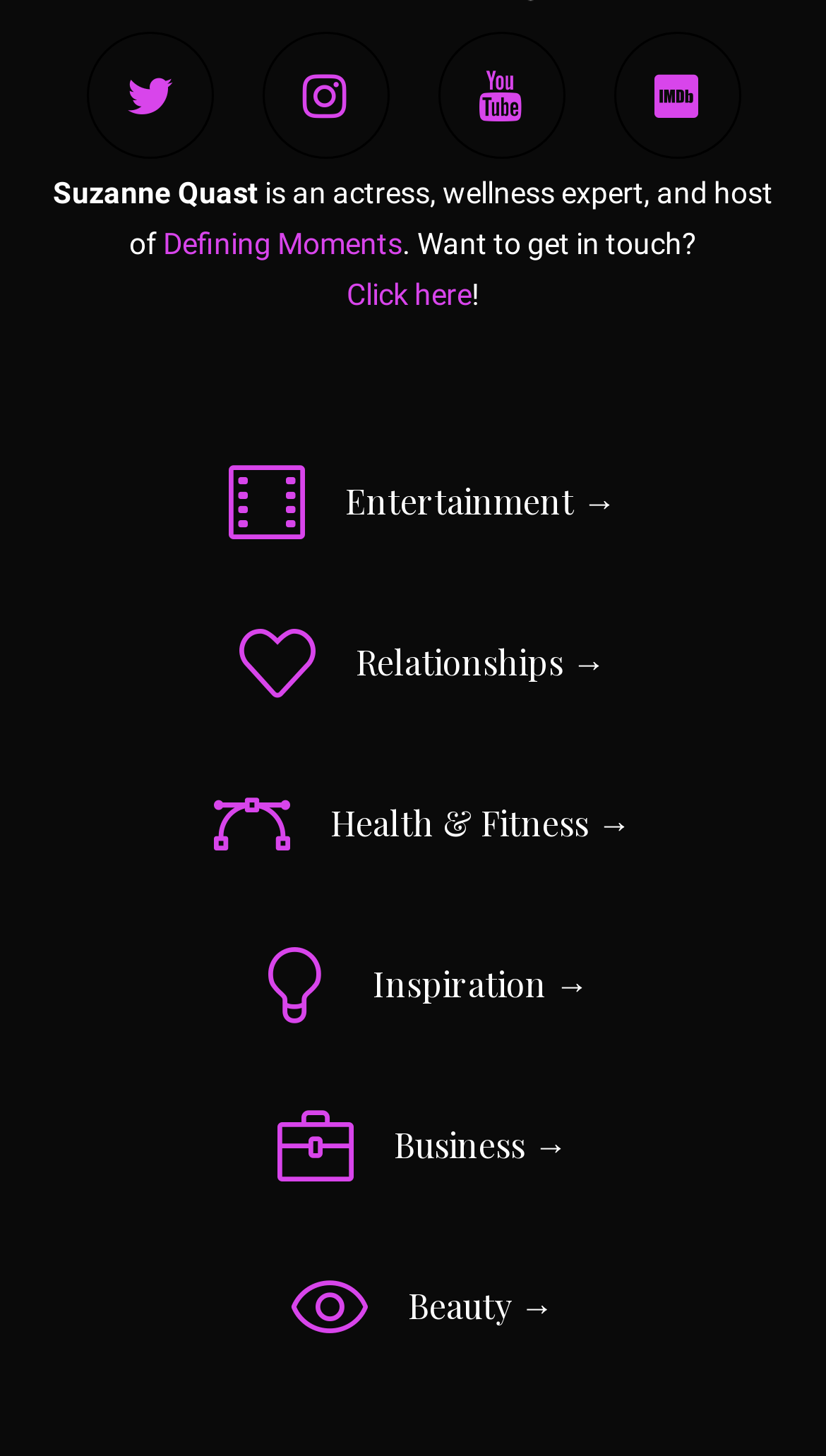Determine the bounding box coordinates of the element that should be clicked to execute the following command: "Get in touch with Suzanne Quast".

[0.419, 0.191, 0.571, 0.214]